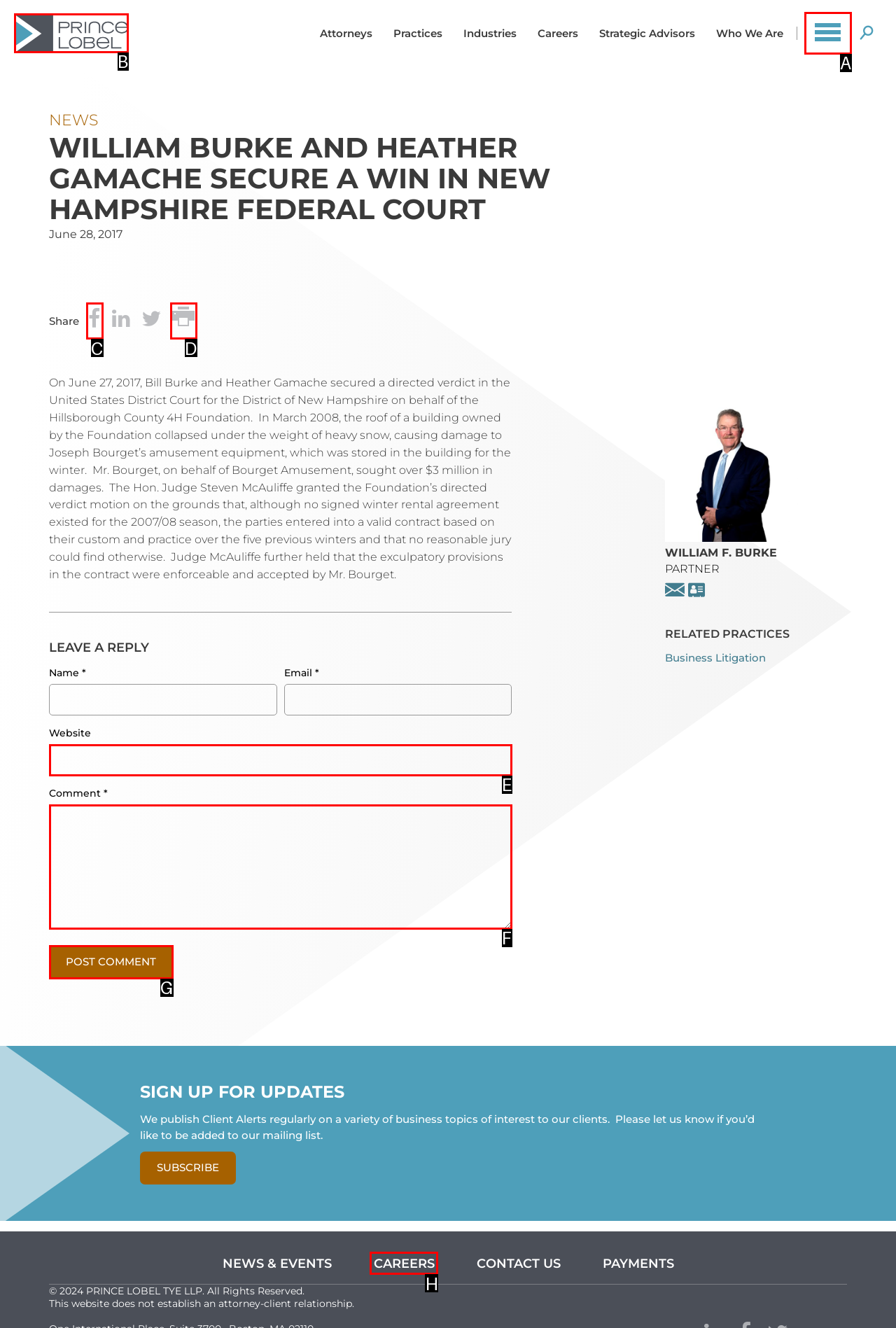Determine which HTML element should be clicked for this task: Post a comment
Provide the option's letter from the available choices.

G